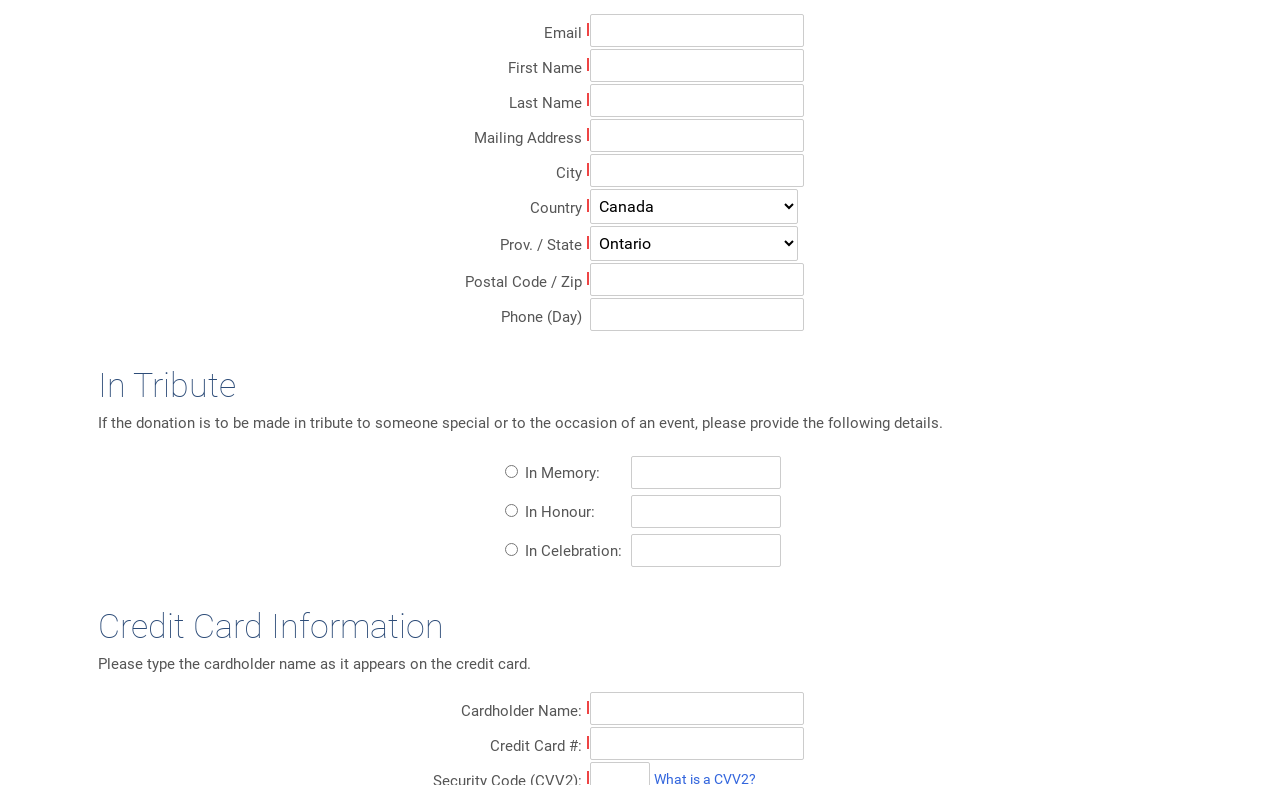Can you provide the bounding box coordinates for the element that should be clicked to implement the instruction: "Enter email"?

[0.461, 0.018, 0.628, 0.06]